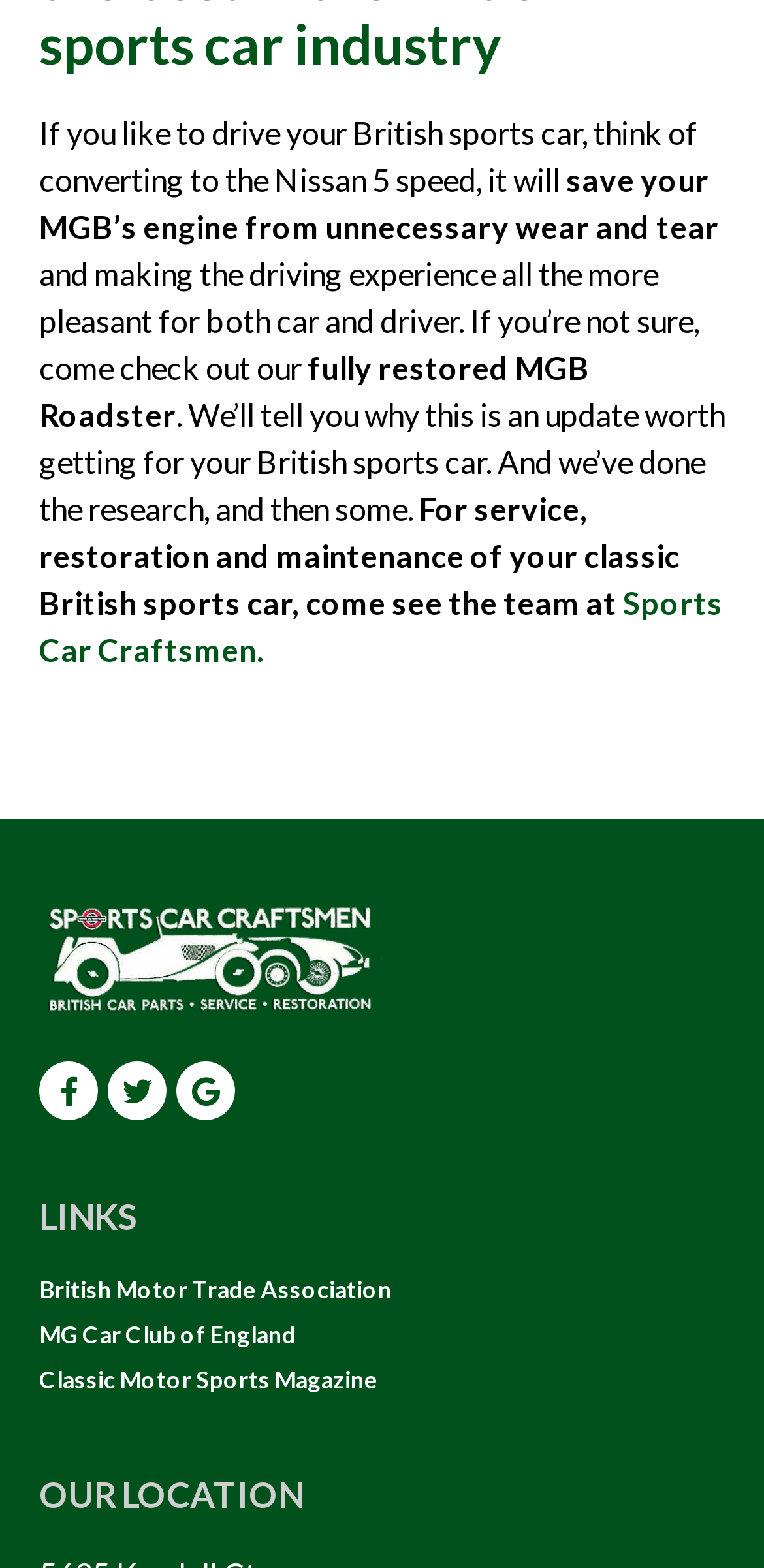Based on the element description: "British Motor Trade Association", identify the bounding box coordinates for this UI element. The coordinates must be four float numbers between 0 and 1, listed as [left, top, right, bottom].

[0.051, 0.812, 0.949, 0.834]